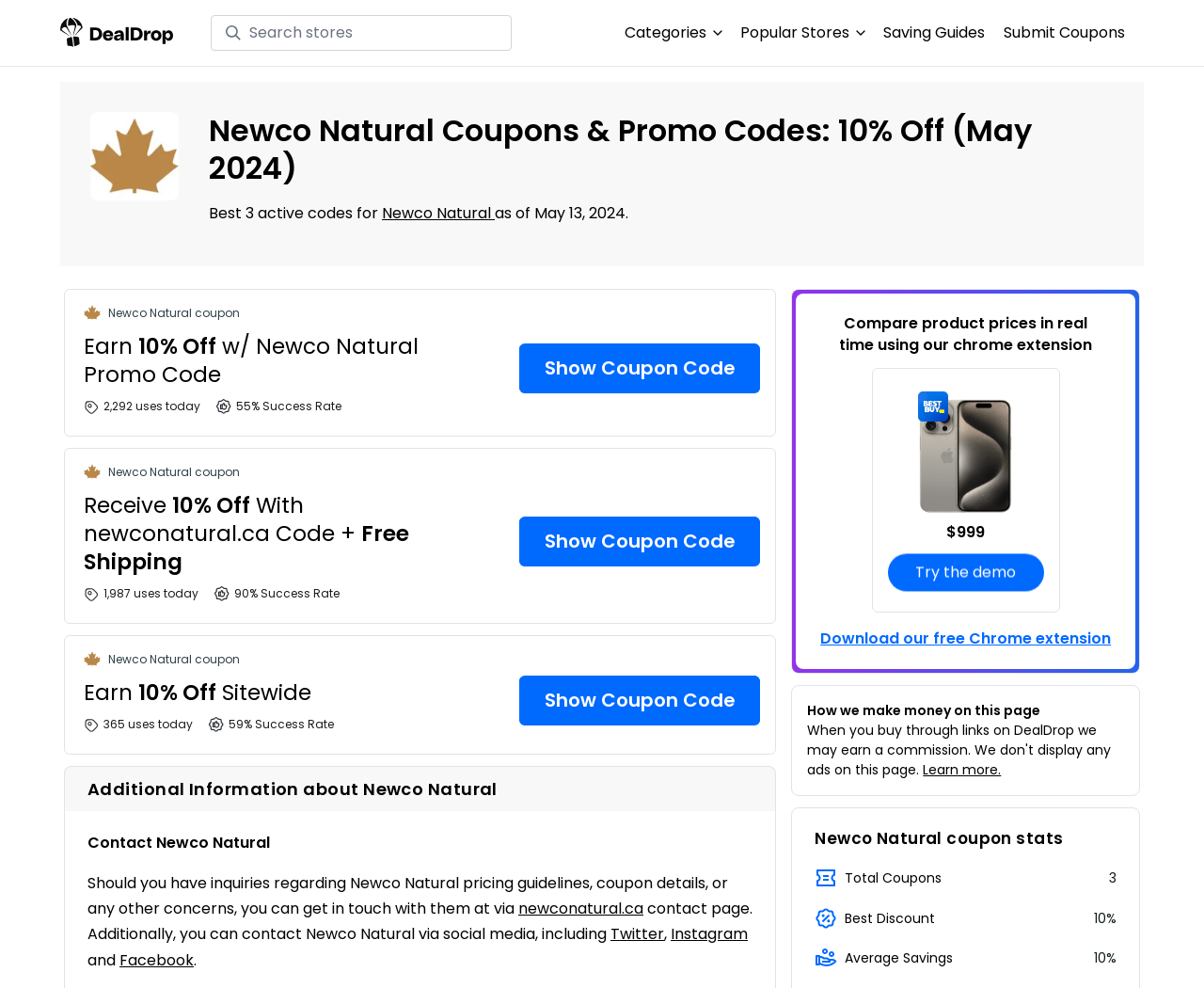Please determine the bounding box coordinates of the area that needs to be clicked to complete this task: 'Contact Newco Natural via their website'. The coordinates must be four float numbers between 0 and 1, formatted as [left, top, right, bottom].

[0.43, 0.909, 0.534, 0.931]